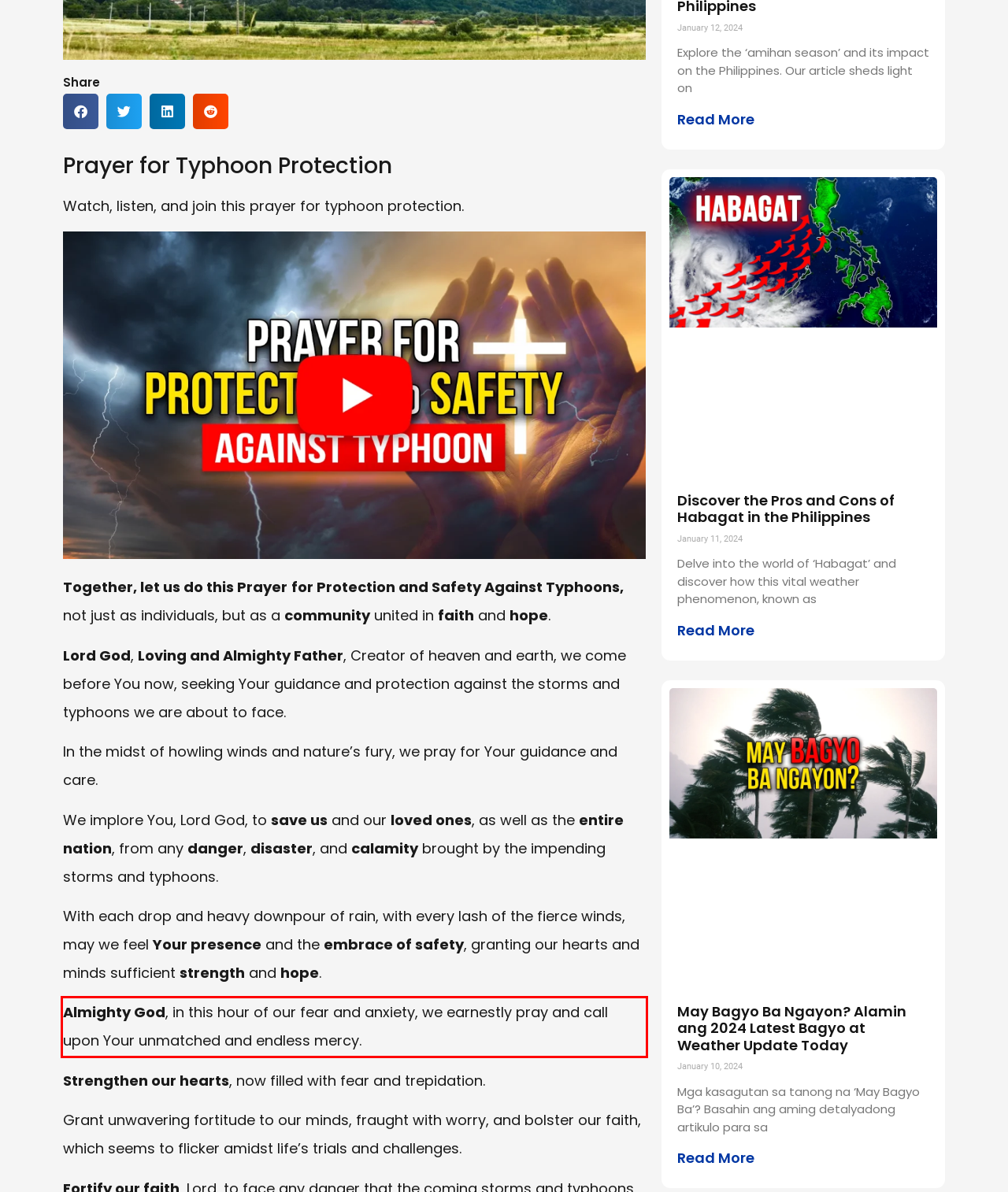You are given a webpage screenshot with a red bounding box around a UI element. Extract and generate the text inside this red bounding box.

Almighty God, in this hour of our fear and anxiety, we earnestly pray and call upon Your unmatched and endless mercy.